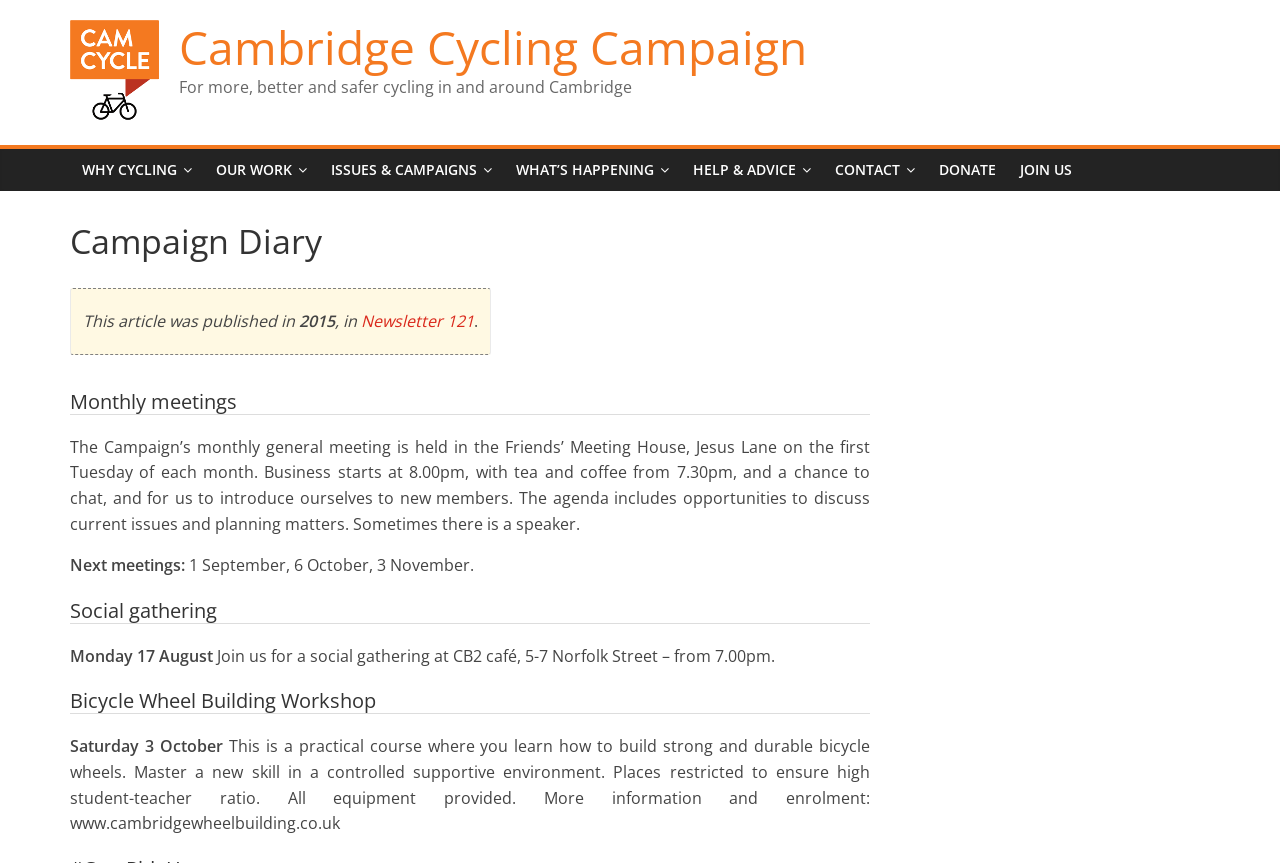Provide the bounding box coordinates of the HTML element this sentence describes: "Help & Advice". The bounding box coordinates consist of four float numbers between 0 and 1, i.e., [left, top, right, bottom].

[0.532, 0.173, 0.643, 0.222]